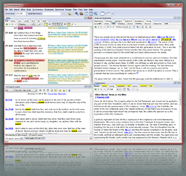Who is SwordSearcher designed for?
Provide a detailed and well-explained answer to the question.

The caption explicitly states that the software is tailored for both scholars and laypersons, implying that it is designed to be accessible and useful for individuals with varying levels of biblical knowledge and expertise.